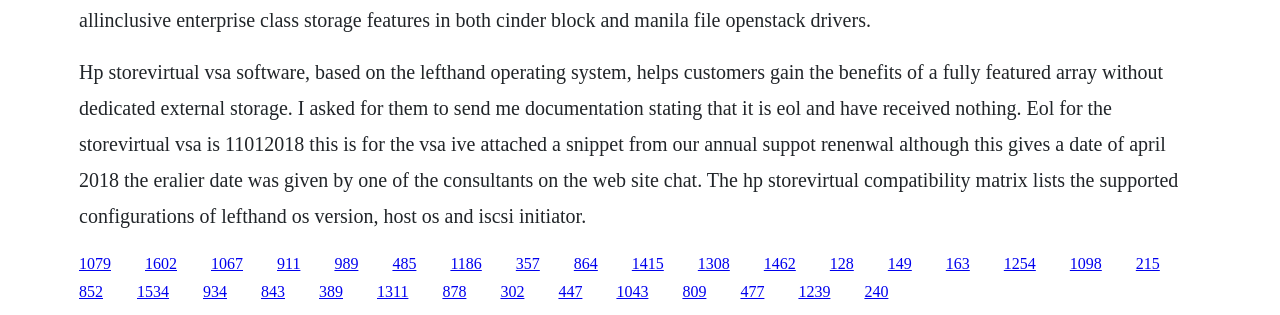Locate the bounding box coordinates of the area where you should click to accomplish the instruction: "Click the link '1067'".

[0.165, 0.808, 0.19, 0.862]